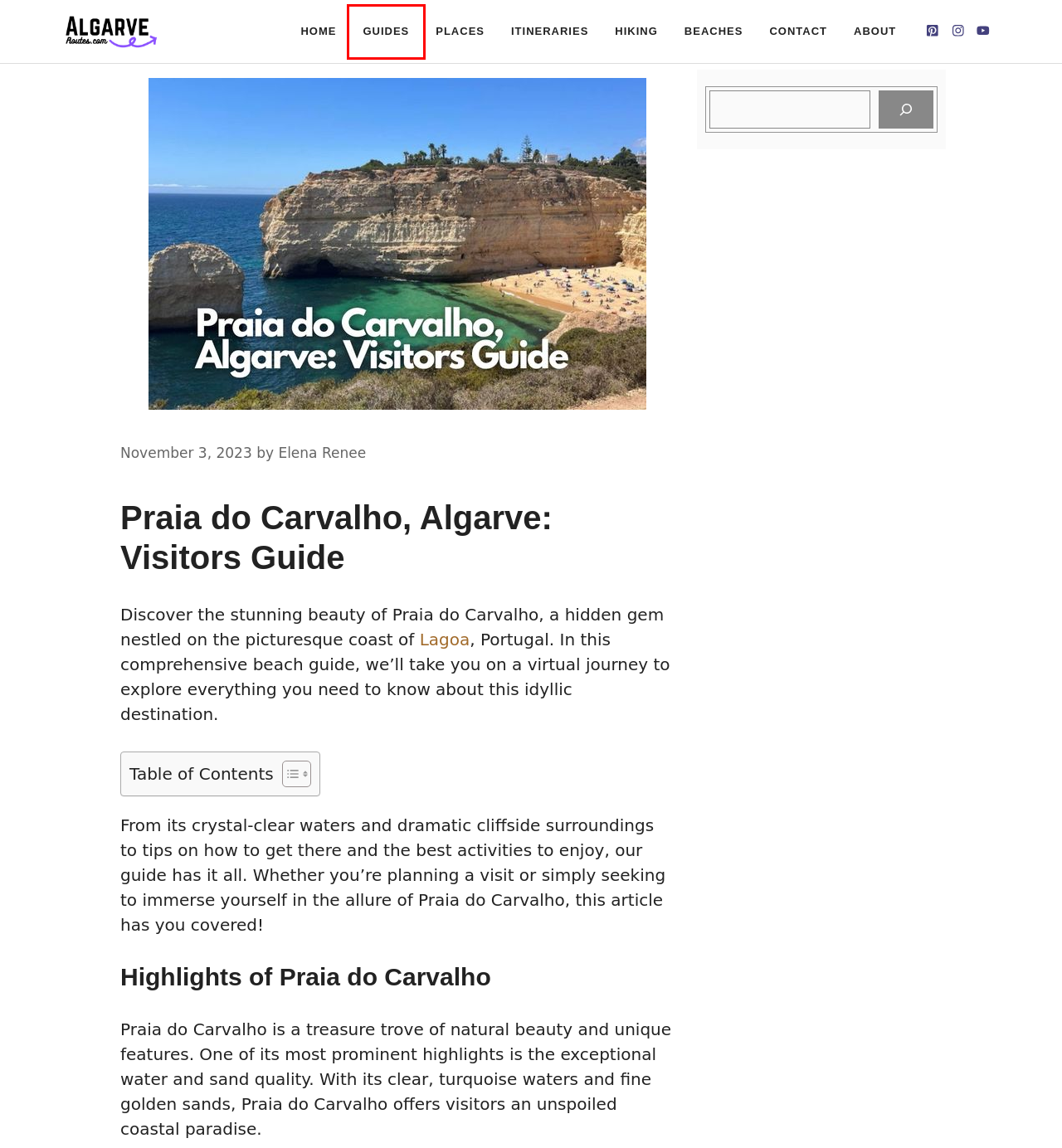Using the screenshot of a webpage with a red bounding box, pick the webpage description that most accurately represents the new webpage after the element inside the red box is clicked. Here are the candidates:
A. Places - Algarve Portugal Travel Guides & Information
B. Contact - Algarve Portugal Travel Guides & Information
C. Hiking - Algarve Portugal Travel Guides & Information
D. Beaches - Algarve Portugal Travel Guides & Information
E. About - Algarve Portugal Travel Guides & Information
F. Guides - Algarve Portugal Travel Guides & Information
G. Lagoa – The Complete Guide - Algarve Portugal Travel Guides & Information
H. Algarve Portugal Travel Guides & Information

F